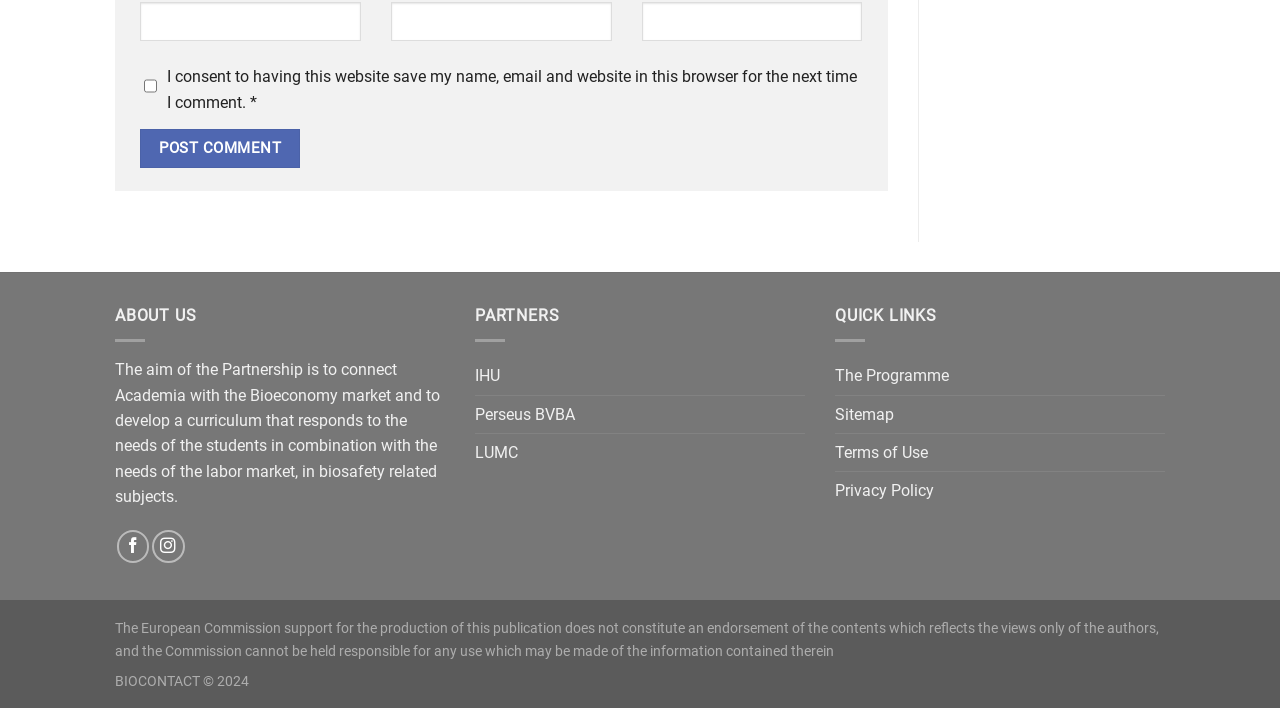Please determine the bounding box coordinates of the element's region to click for the following instruction: "Enter your name".

[0.109, 0.003, 0.282, 0.058]